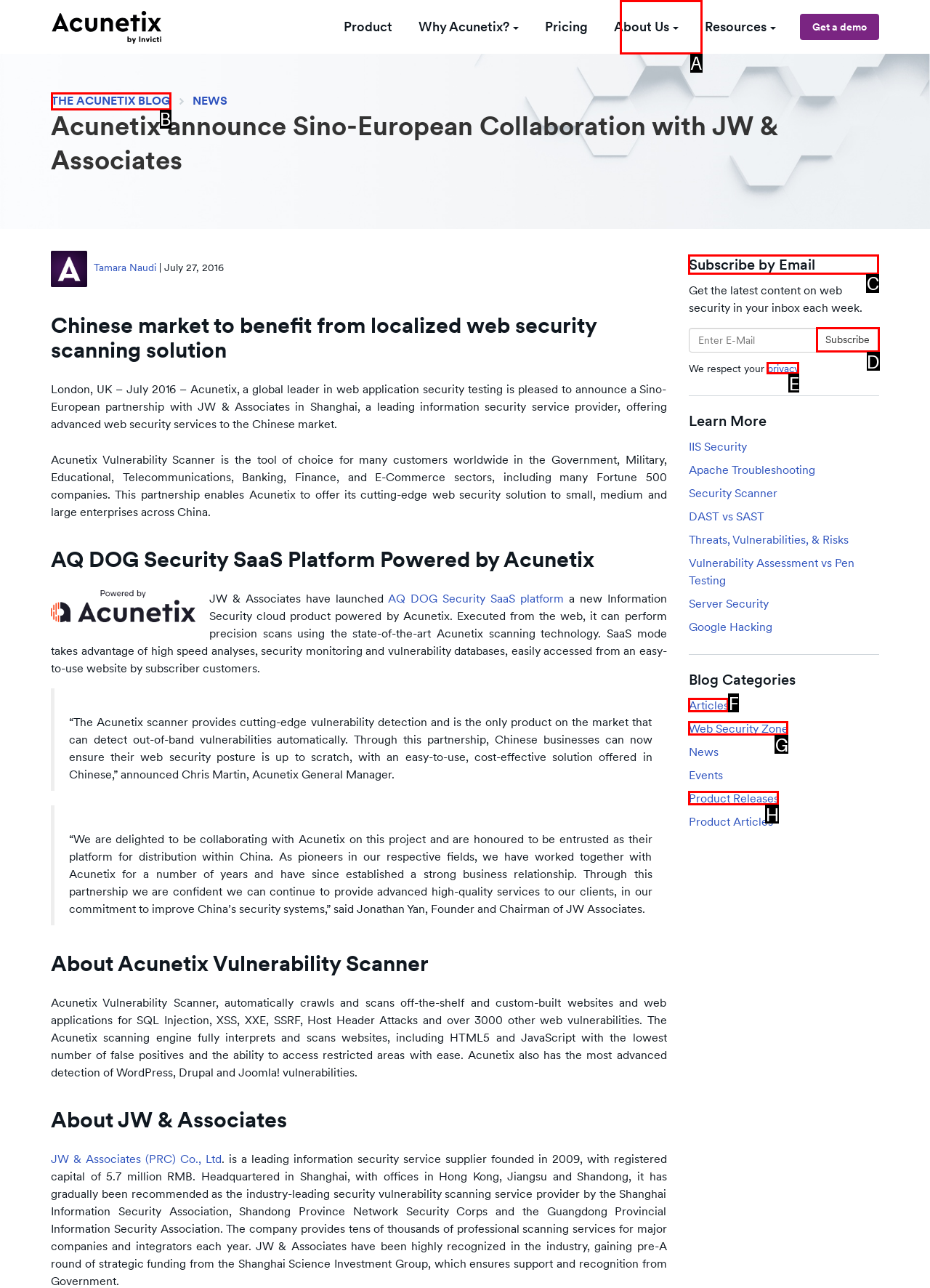For the instruction: Subscribe by Email, determine the appropriate UI element to click from the given options. Respond with the letter corresponding to the correct choice.

C